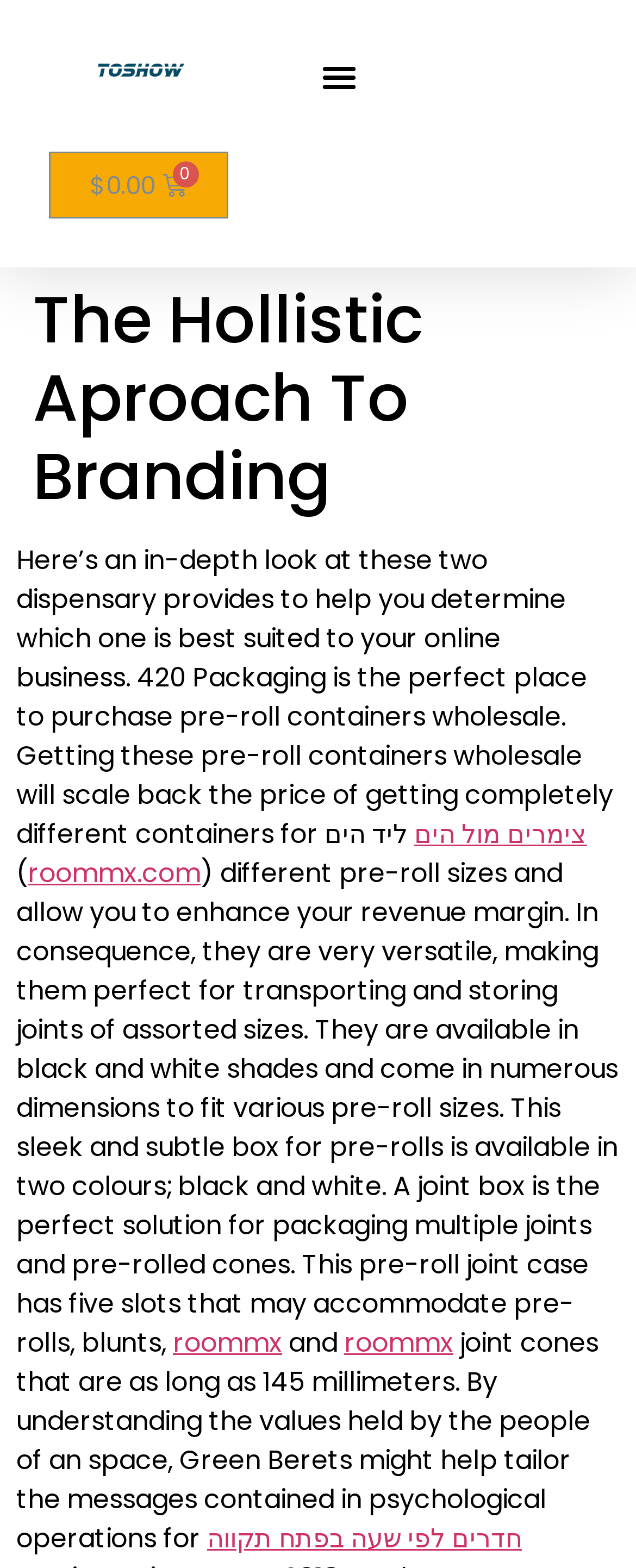Extract the main headline from the webpage and generate its text.

The Hollistic Aproach To Branding